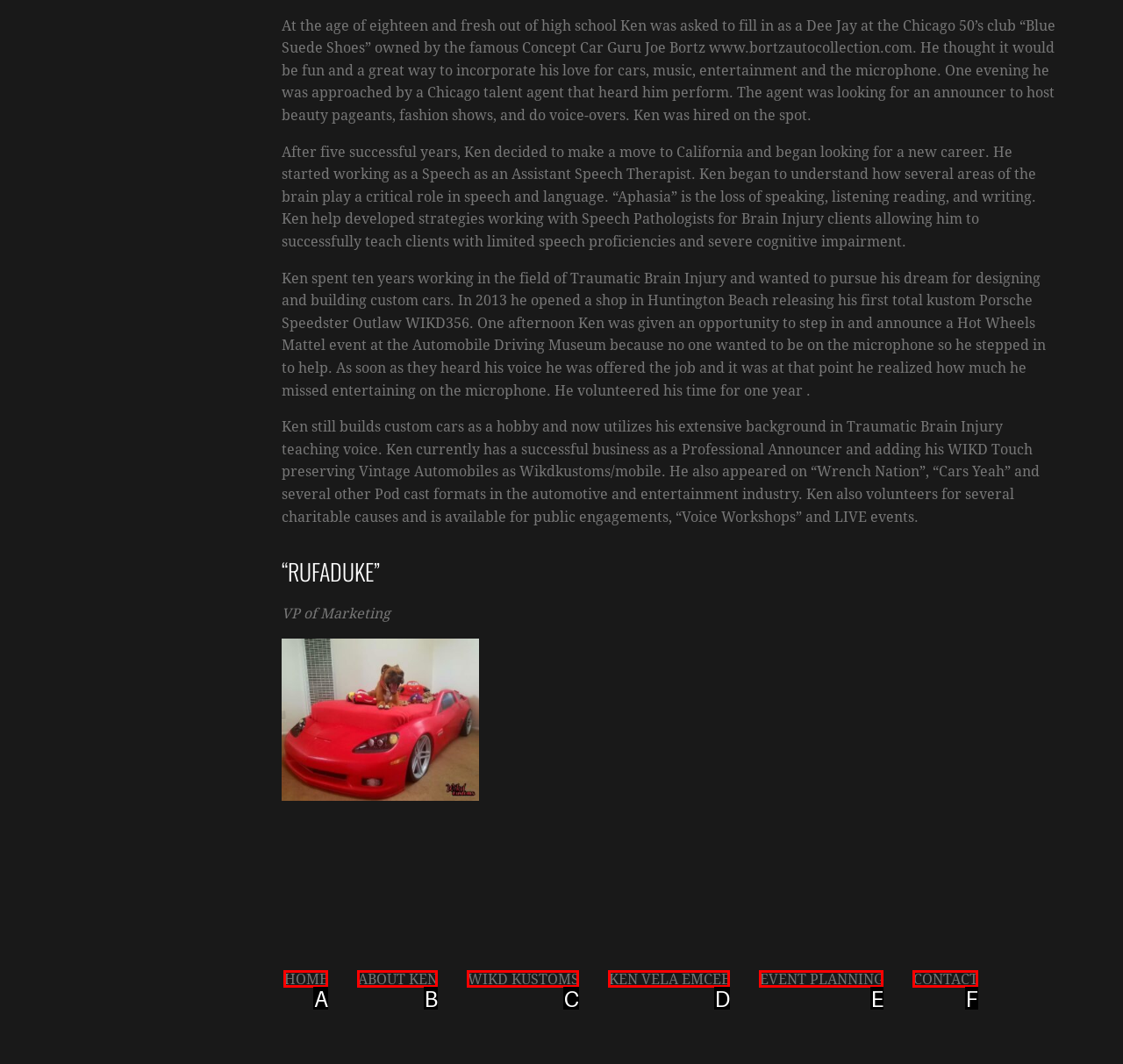Match the description: HOME to one of the options shown. Reply with the letter of the best match.

A